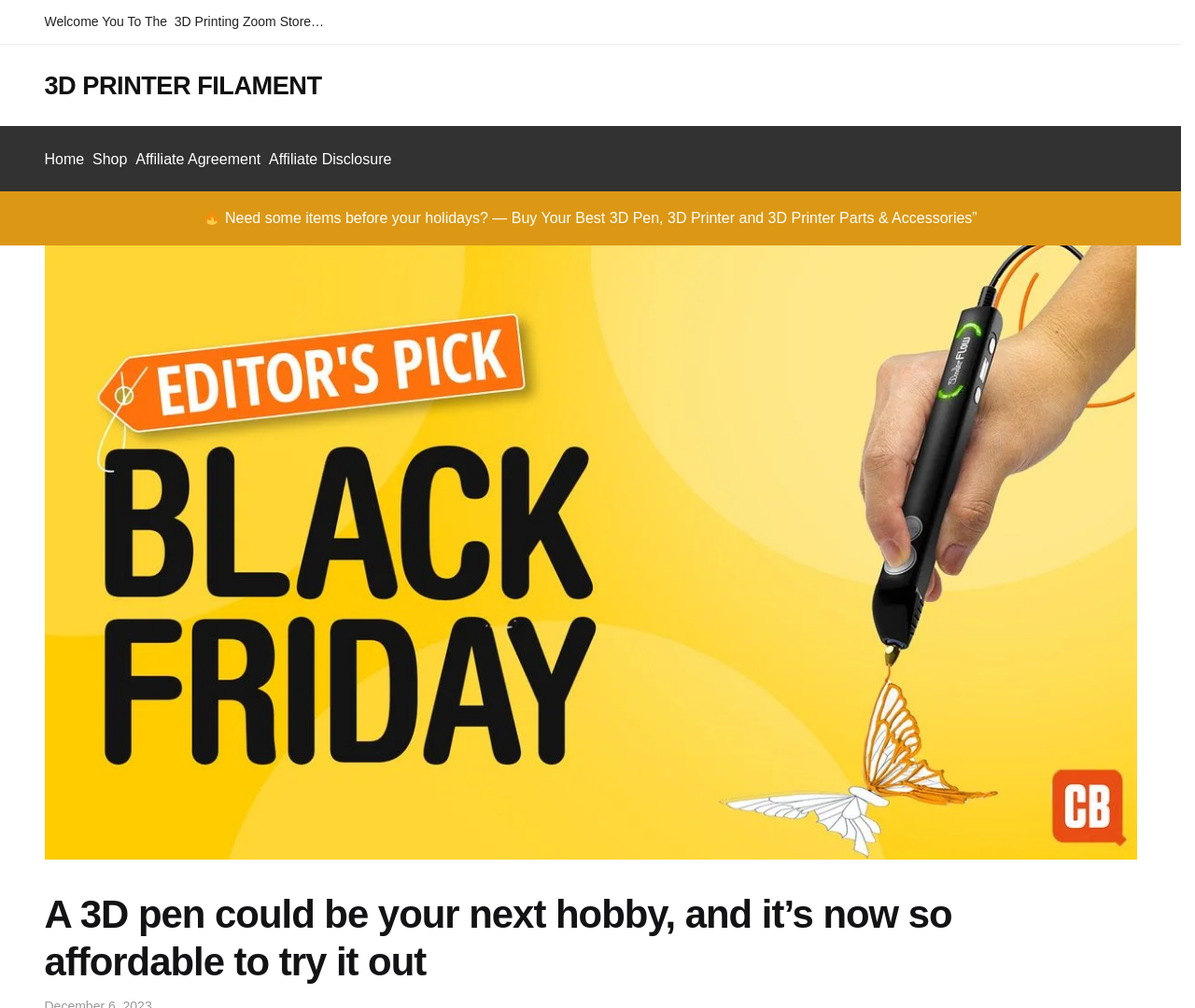What is the date of the latest article?
Use the information from the screenshot to give a comprehensive response to the question.

The date of the latest article can be found in the time element, which contains the StaticText element with the text 'December 6, 2023'.